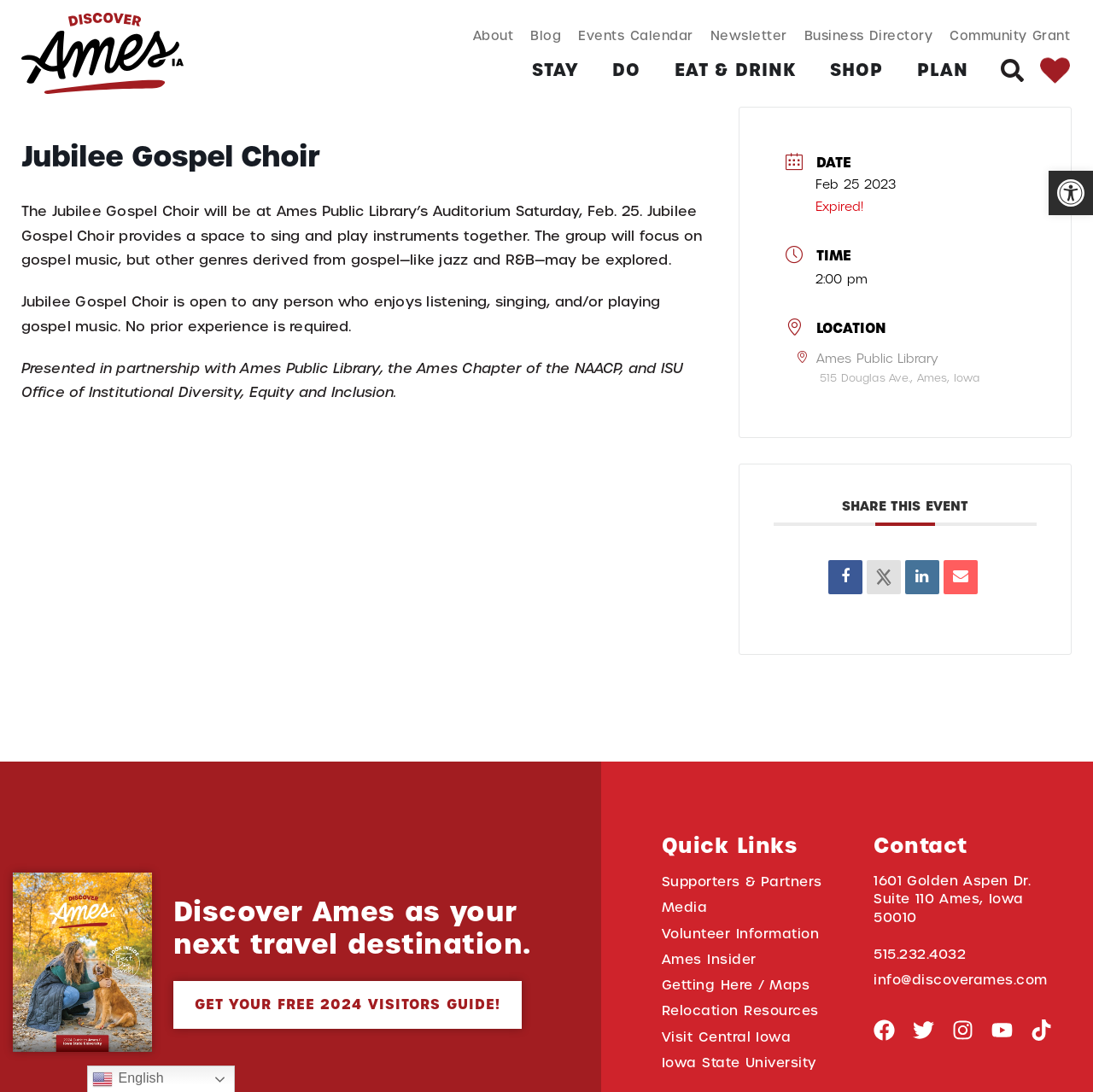Create an elaborate caption for the webpage.

The webpage is about the Jubilee Gospel Choir event at Ames Public Library's Auditorium on Saturday, February 25. The event provides a space for people to sing and play instruments together, focusing on gospel music and possibly exploring other genres like jazz and R&B. No prior experience is required to participate.

At the top of the page, there is a toolbar with an accessibility tools link and a Discover Ames logo. Below the toolbar, there are several navigation links, including STAY, DO, EAT & DRINK, SHOP, PLAN, and MORE. A search bar is located on the top right side of the page.

The main content of the page is divided into sections. The first section has a heading "Jubilee Gospel Choir" and provides a brief description of the event. The second section has headings for DATE, TIME, and LOCATION, with corresponding details about the event. There is also a SHARE THIS EVENT section with social media links.

On the right side of the page, there is a section promoting Ames as a travel destination, with a link to get a free 2024 visitors guide. Below this section, there are quick links to various resources, including Supporters & Partners, Media, Volunteer Information, and more.

At the bottom of the page, there is a Contact section with the address, phone number, and email of Discover Ames, as well as a link to their Facebook page.